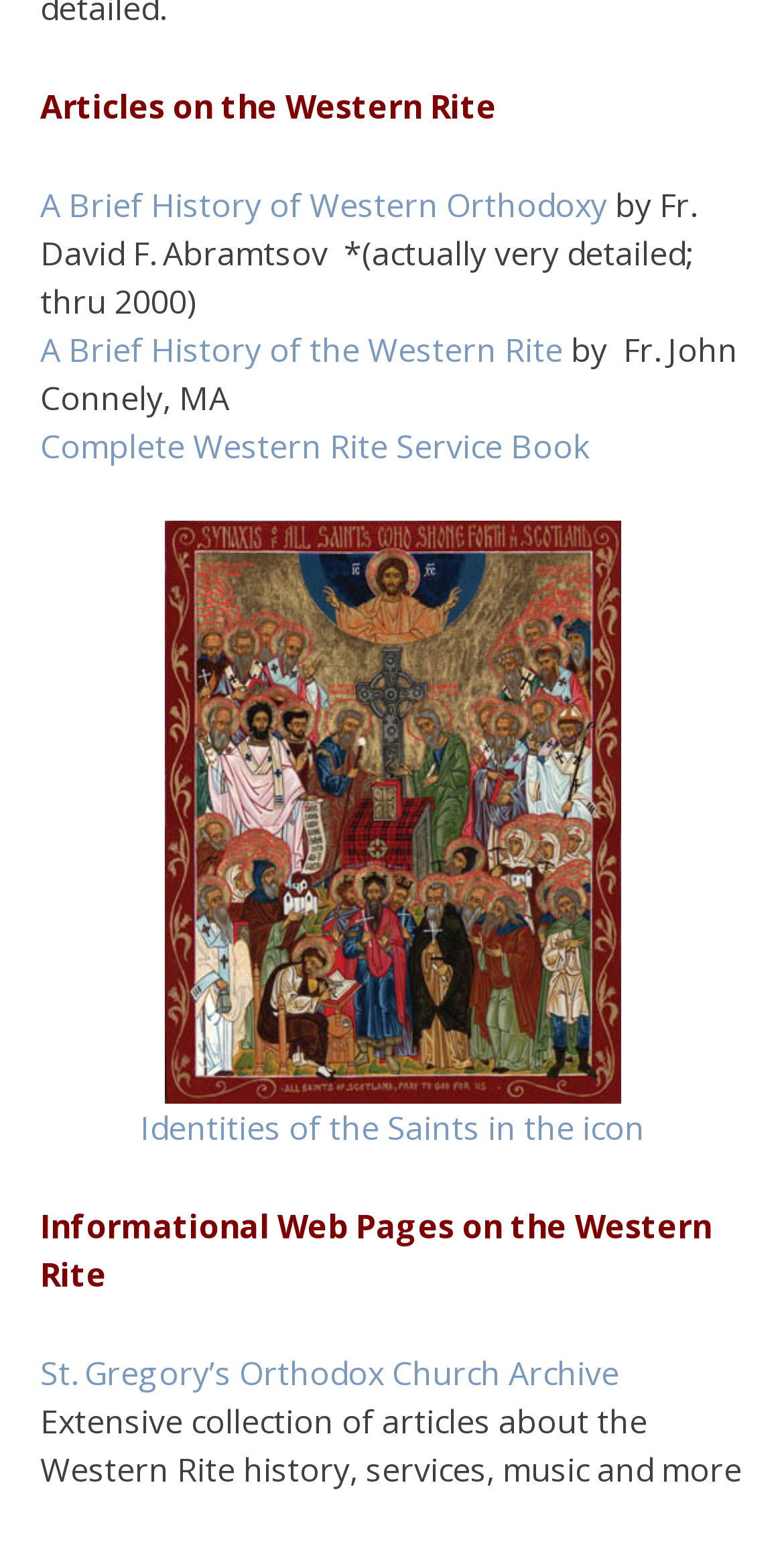Answer the question in a single word or phrase:
Who wrote 'A Brief History of Western Orthodoxy'?

Fr. David F. Abramtsov